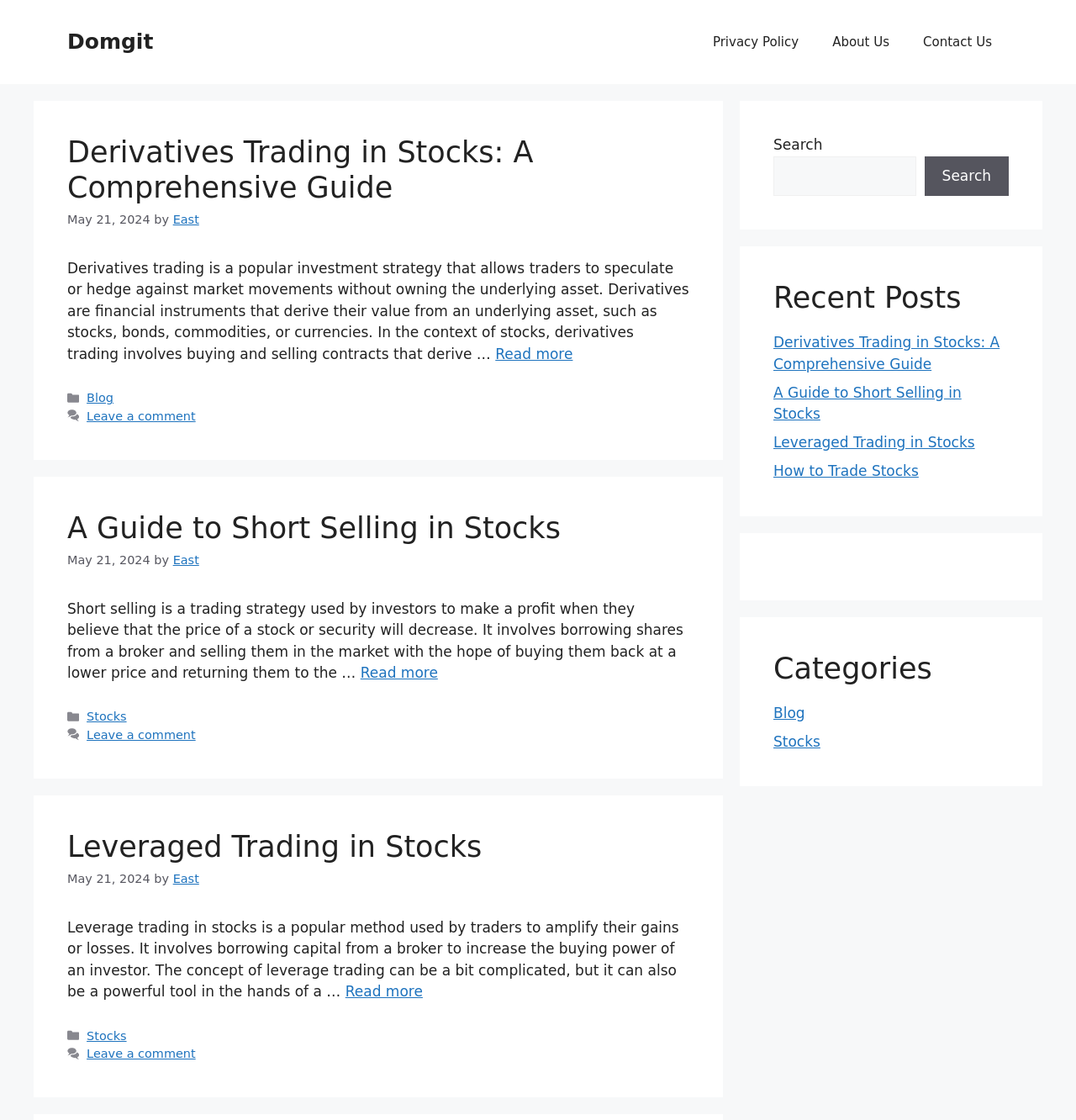Determine the bounding box coordinates for the region that must be clicked to execute the following instruction: "Go to the About Us page".

[0.758, 0.015, 0.842, 0.06]